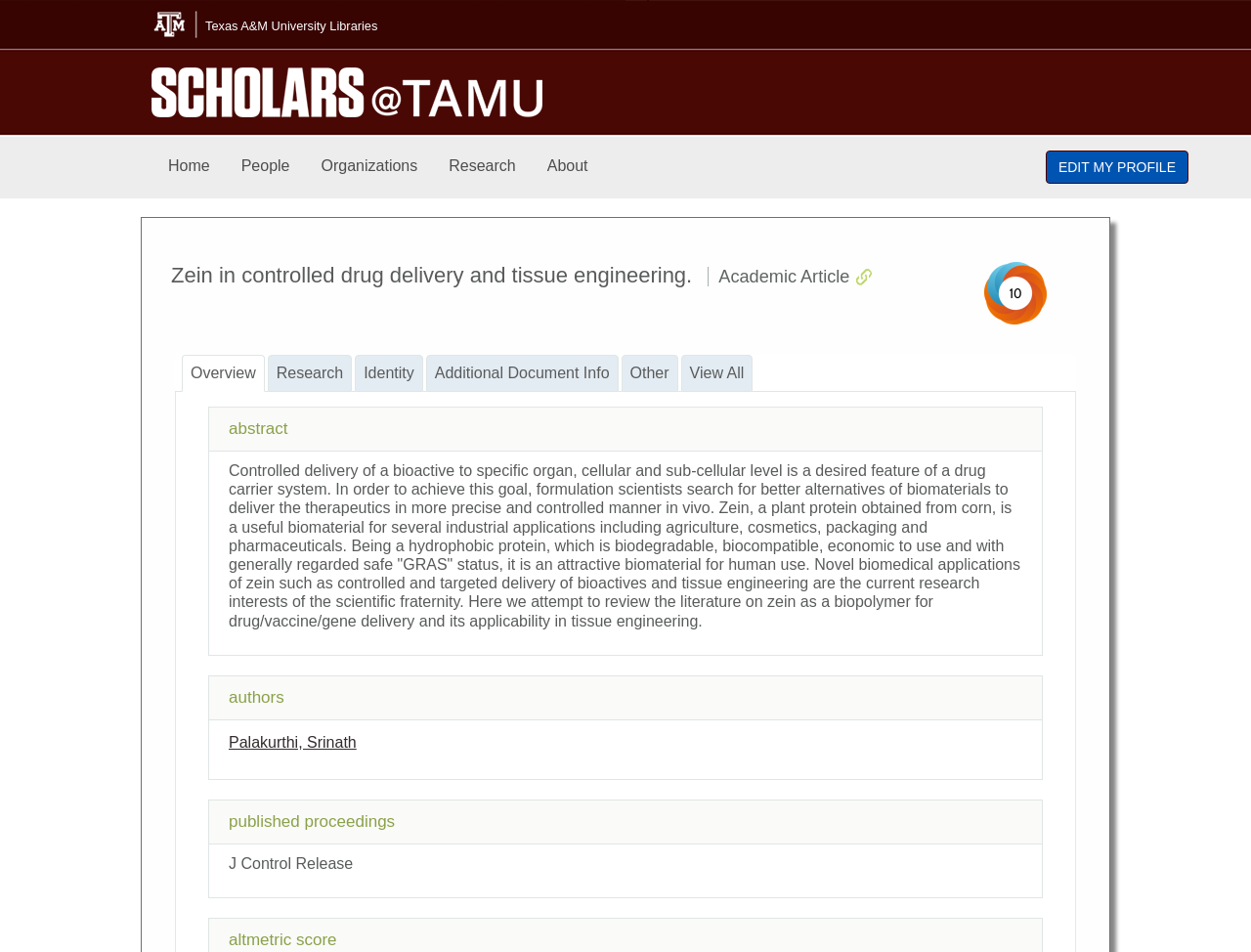What is the topic of the academic article?
We need a detailed and exhaustive answer to the question. Please elaborate.

I found the answer by looking at the heading of the article, which is 'Zein in controlled drug delivery and tissue engineering. Academic Article uri icon'. This heading indicates the topic of the article.